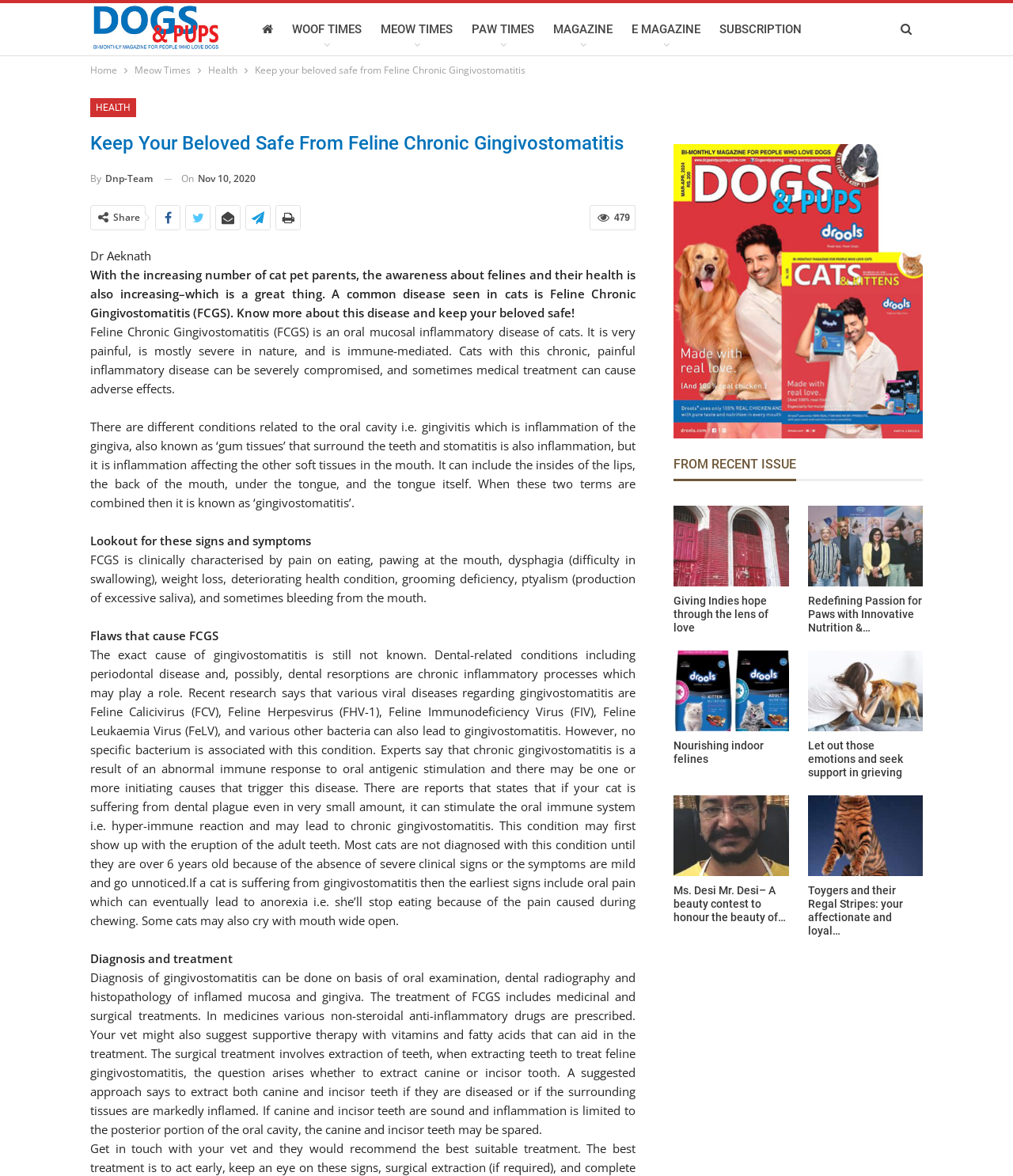Find the bounding box coordinates for the HTML element described as: "From Recent Issue". The coordinates should consist of four float values between 0 and 1, i.e., [left, top, right, bottom].

[0.665, 0.387, 0.786, 0.402]